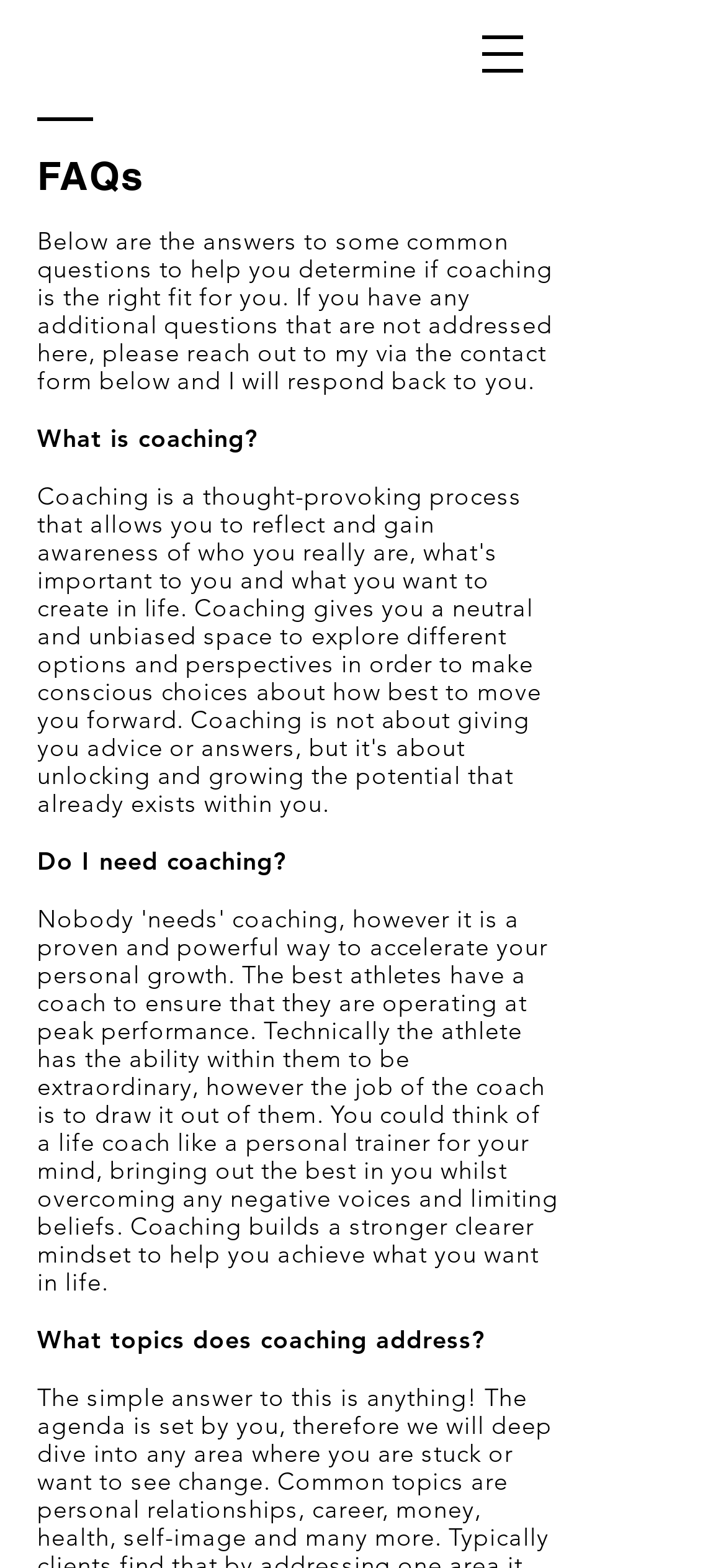Provide a thorough description of the webpage you see.

The webpage is about frequently asked questions about coaching. At the top right corner, there is a button to open a navigation menu. Below the button, there is a heading that reads "FAQs". 

Under the heading, there is a paragraph of text that explains the purpose of the FAQs section, which is to provide answers to common questions about coaching and to encourage users to reach out if they have additional questions.

Below the paragraph, there are four sections of questions and answers. The first question is "What is coaching?" followed by a brief description that compares a life coach to a personal trainer for the mind. The second question is "Do I need coaching?" The third question is "What topics does coaching address?" These questions are stacked vertically, with the first question at the top and the third question at the bottom.